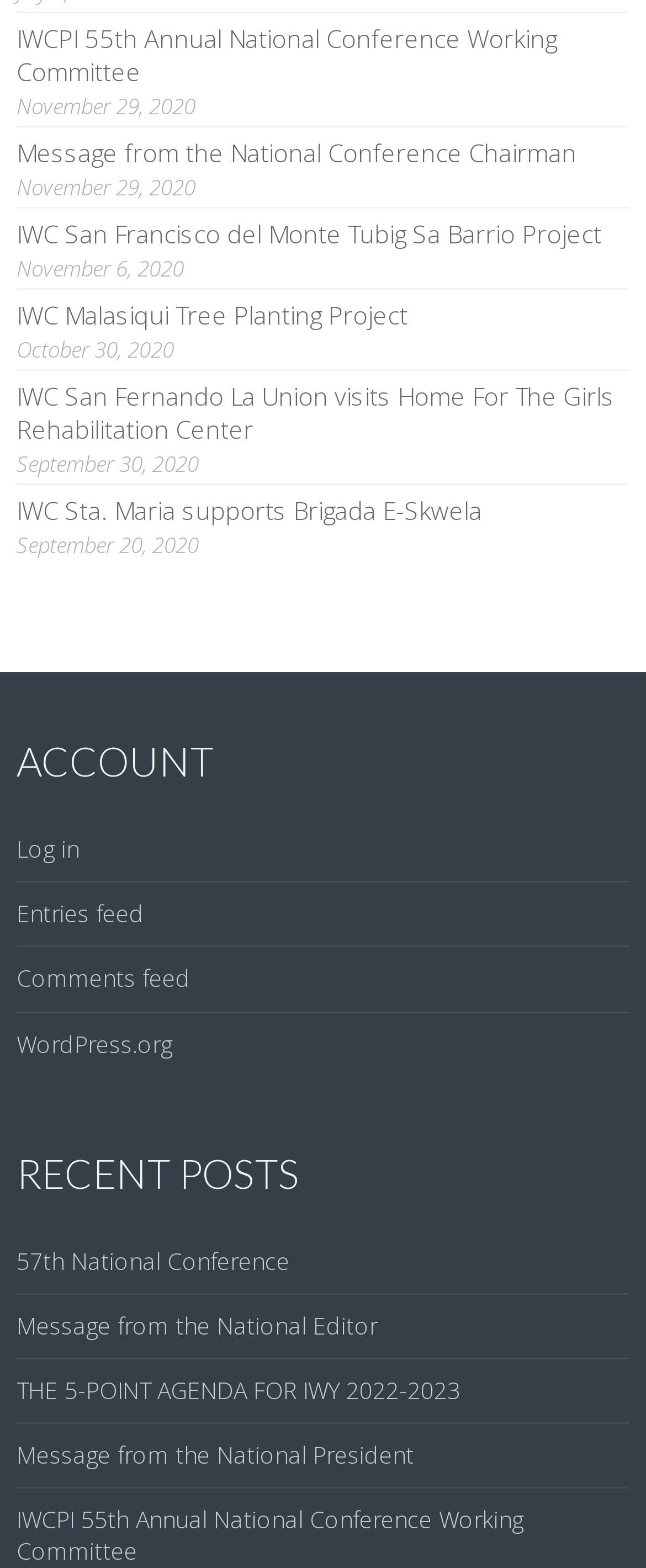What is the last link on the webpage?
Using the information from the image, give a concise answer in one word or a short phrase.

IWCPI 55th Annual National Conference Working Committee